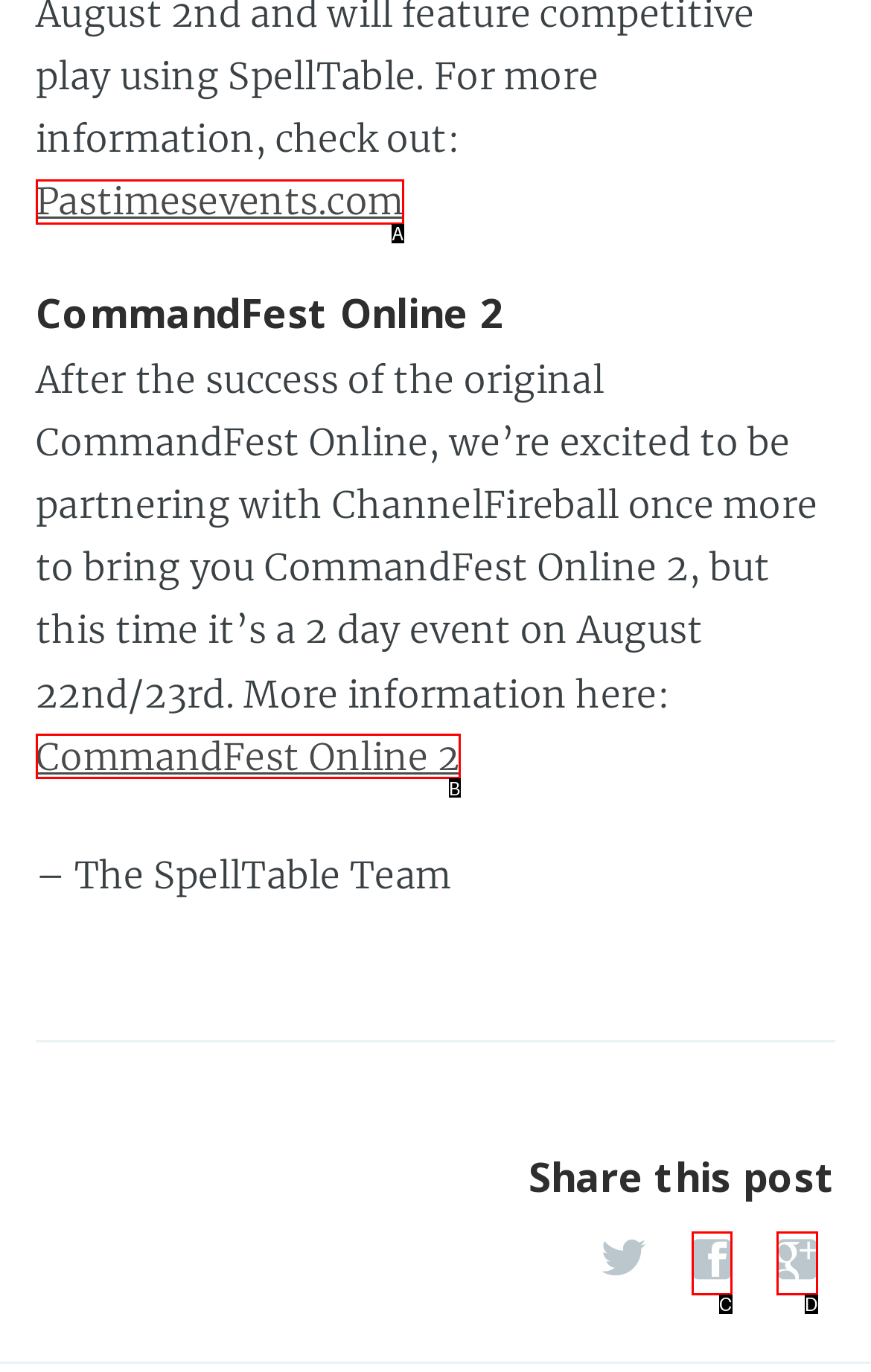Select the letter that corresponds to the description: CommandFest Online 2. Provide your answer using the option's letter.

B